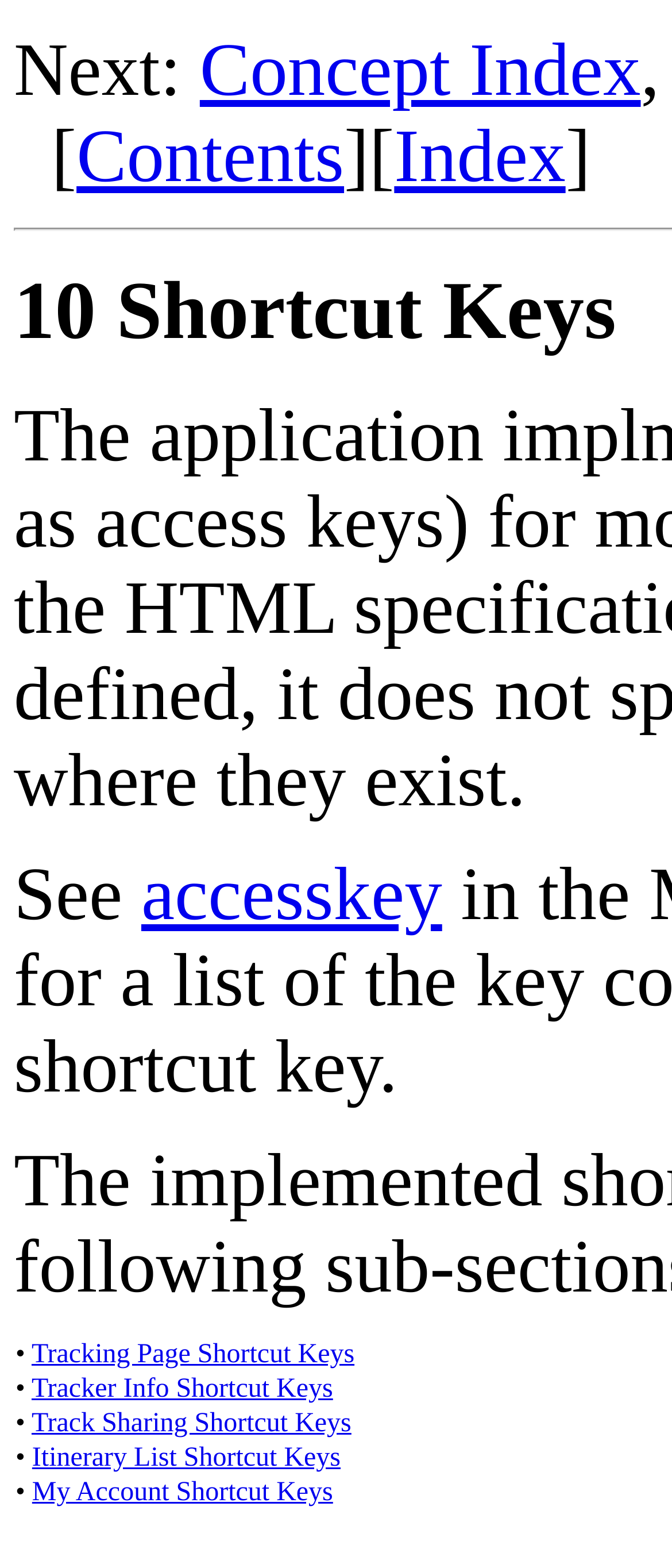How many shortcut key categories are there?
Craft a detailed and extensive response to the question.

I counted the number of shortcut key categories by looking at the table rows in the LayoutTable element. Each row represents a category, and there are 5 rows in total.